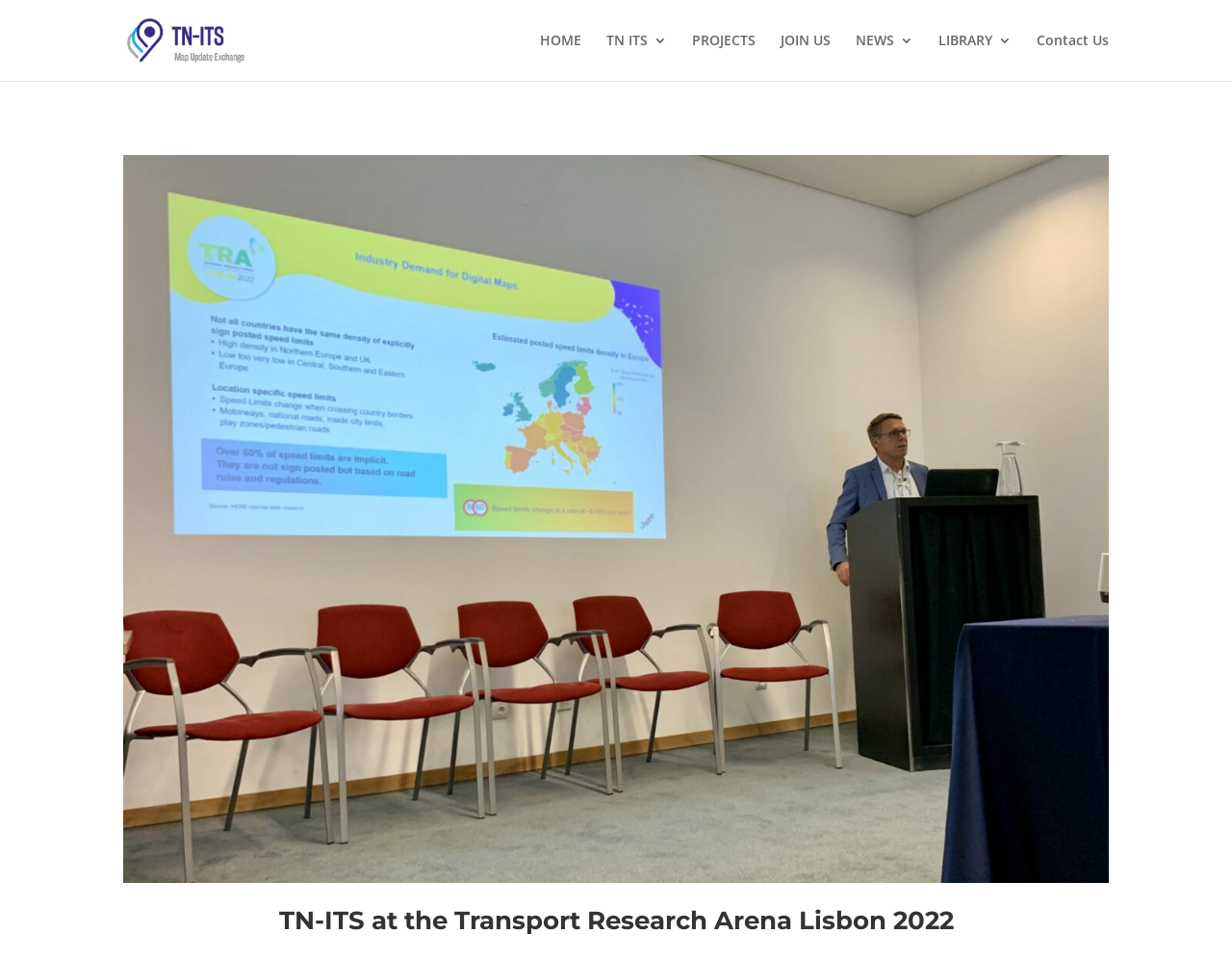Locate the bounding box coordinates of the clickable element to fulfill the following instruction: "view TN ITS 3". Provide the coordinates as four float numbers between 0 and 1 in the format [left, top, right, bottom].

[0.492, 0.035, 0.541, 0.084]